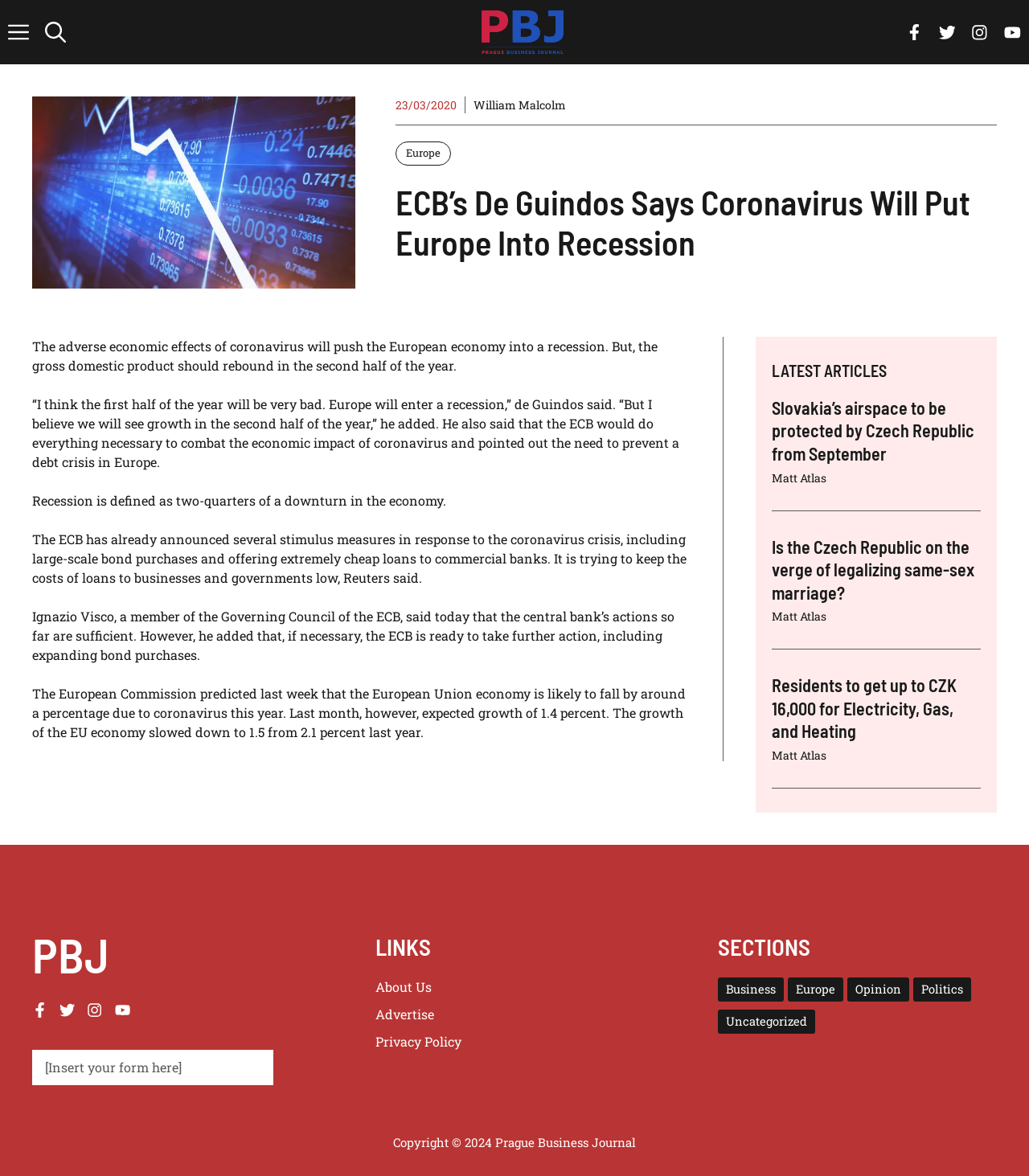Given the description: "Who Represents Me?", determine the bounding box coordinates of the UI element. The coordinates should be formatted as four float numbers between 0 and 1, [left, top, right, bottom].

None